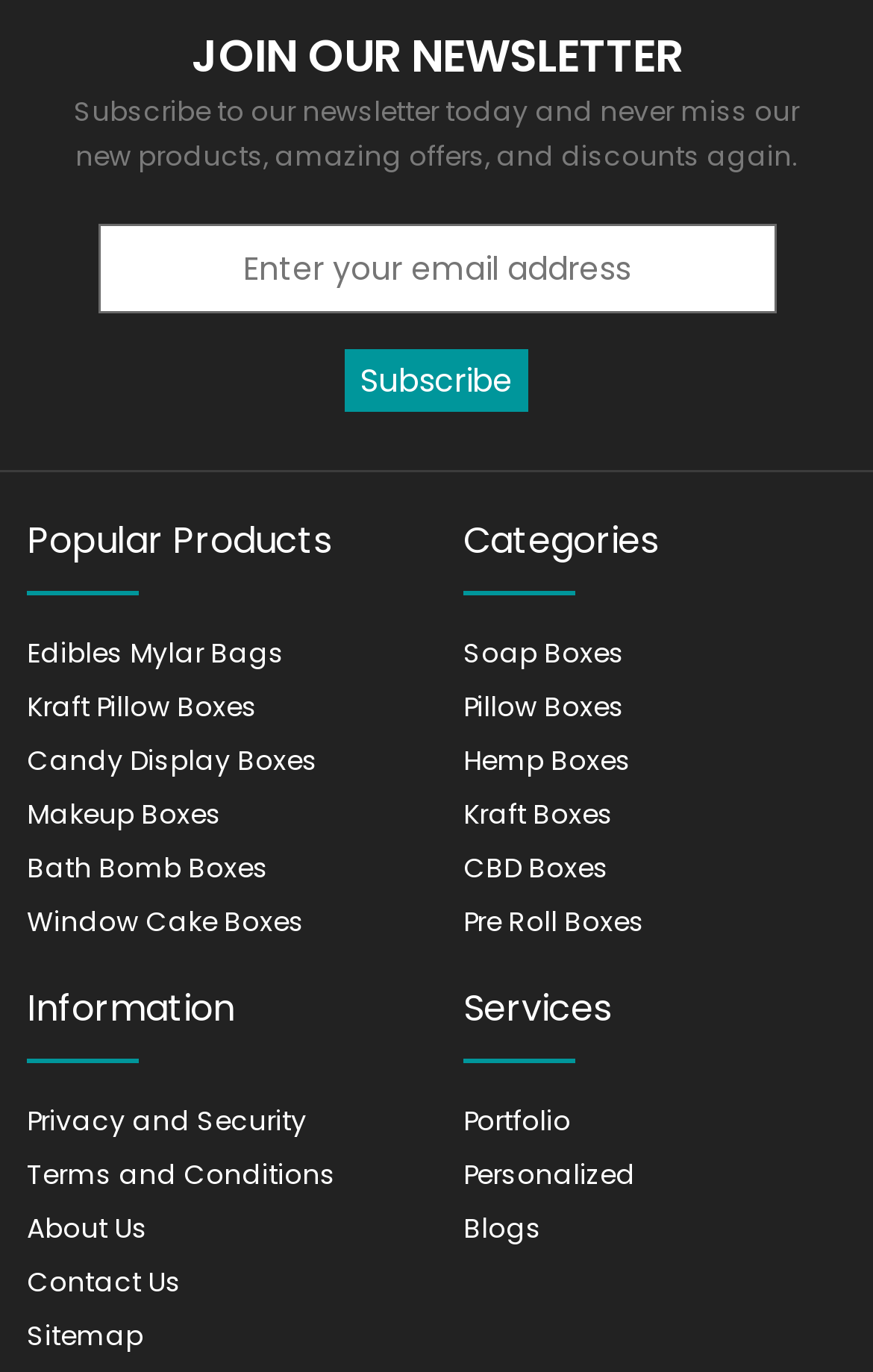Find the bounding box coordinates for the area that should be clicked to accomplish the instruction: "View Edibles Mylar Bags".

[0.031, 0.462, 0.326, 0.49]